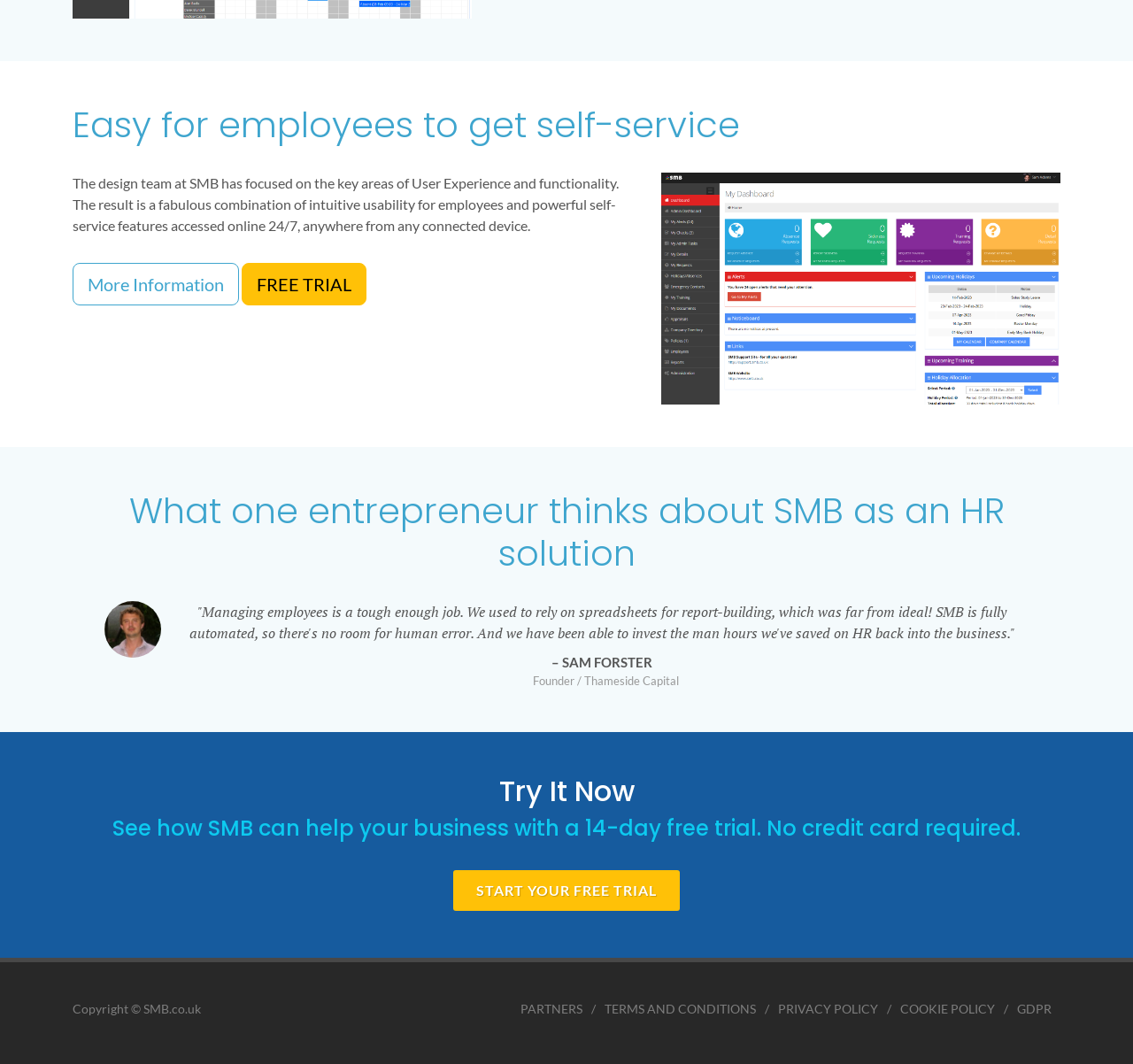Use a single word or phrase to answer the question:
How long is the free trial period for SMB?

14 days